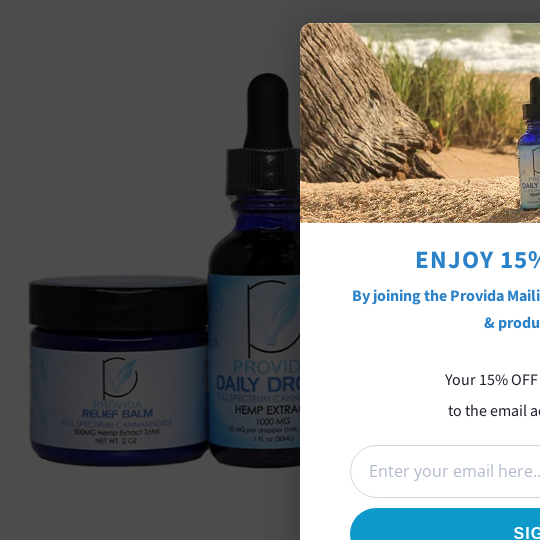What is the amount of hemp extract in the 'Daily Drops'?
From the image, respond with a single word or phrase.

1000 mg